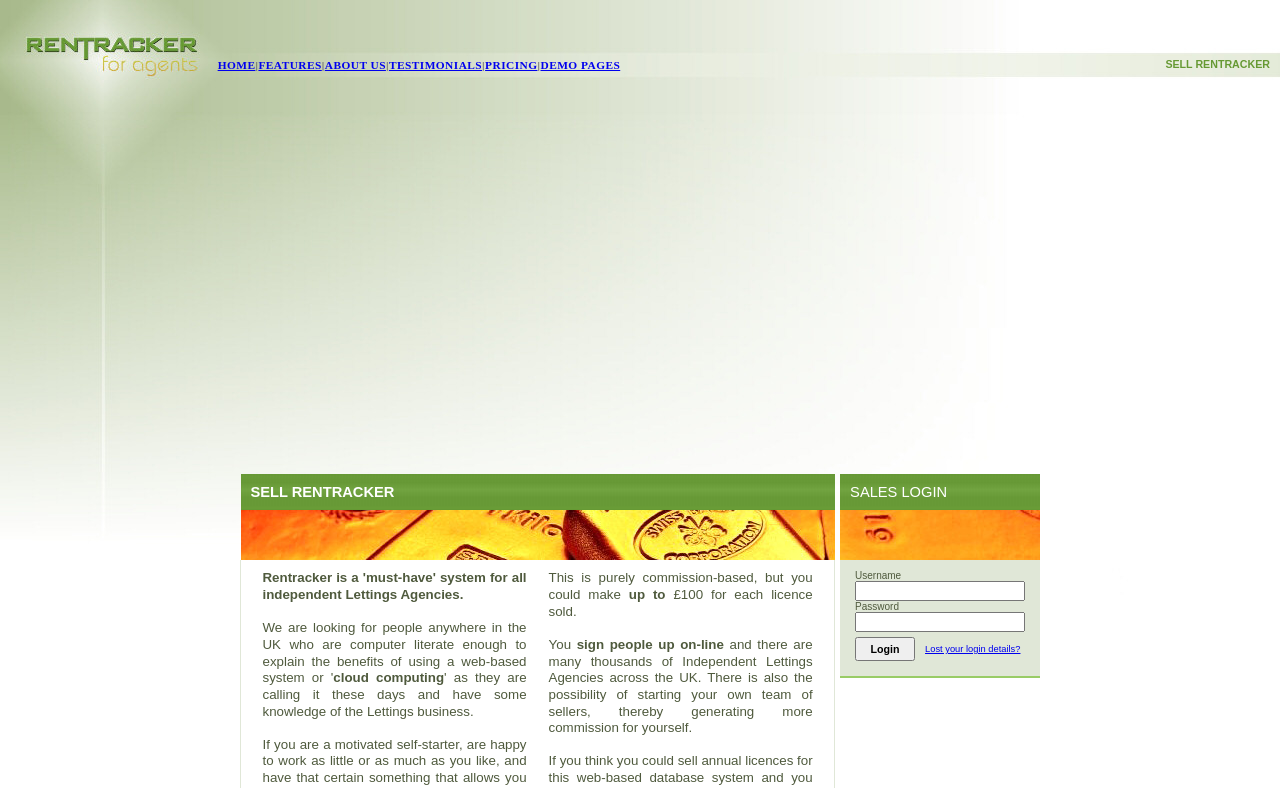Respond to the question below with a concise word or phrase:
What is the label of the first input field in the login form?

Username